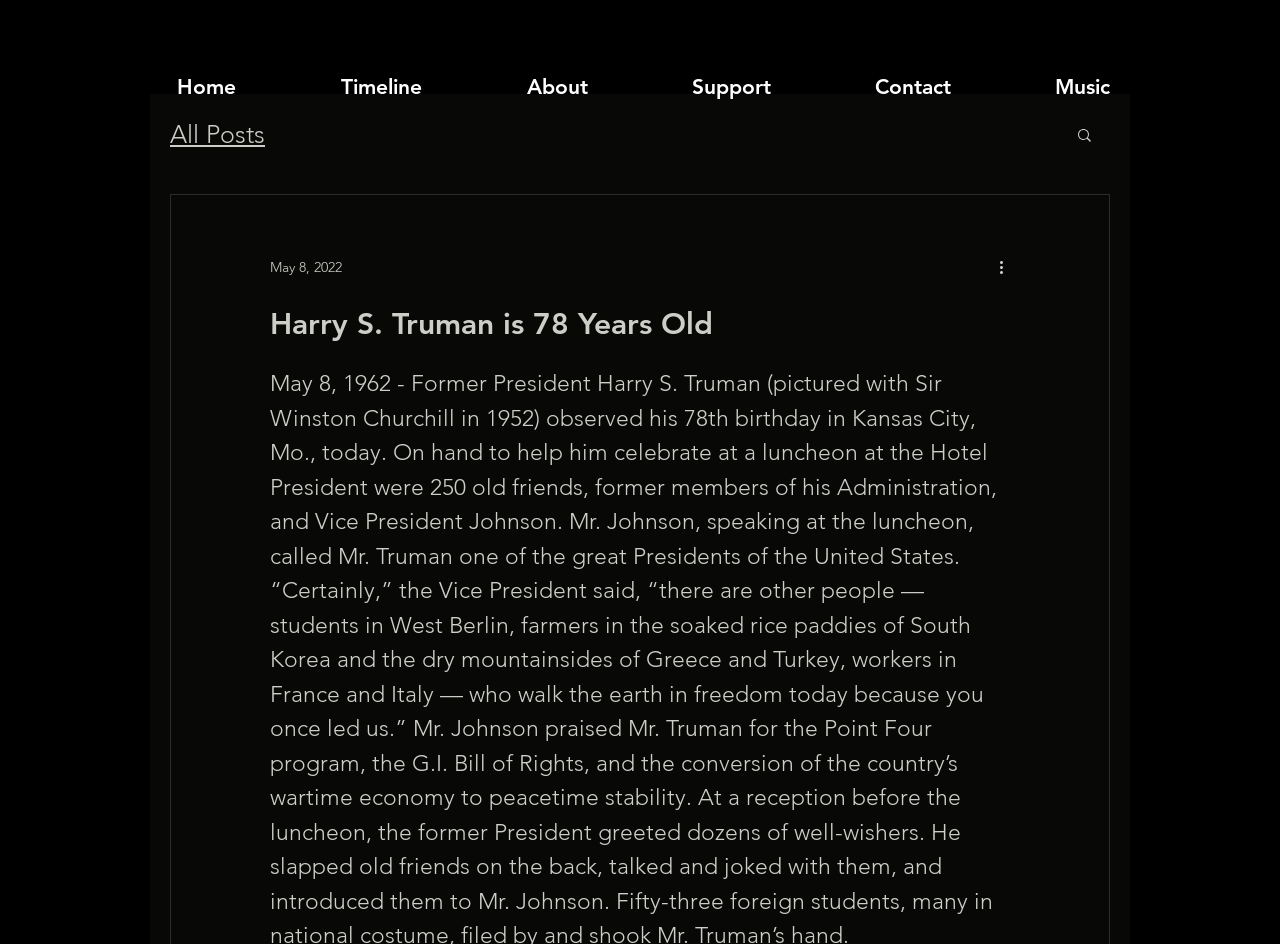Respond with a single word or phrase for the following question: 
How many images are there on the webpage?

2